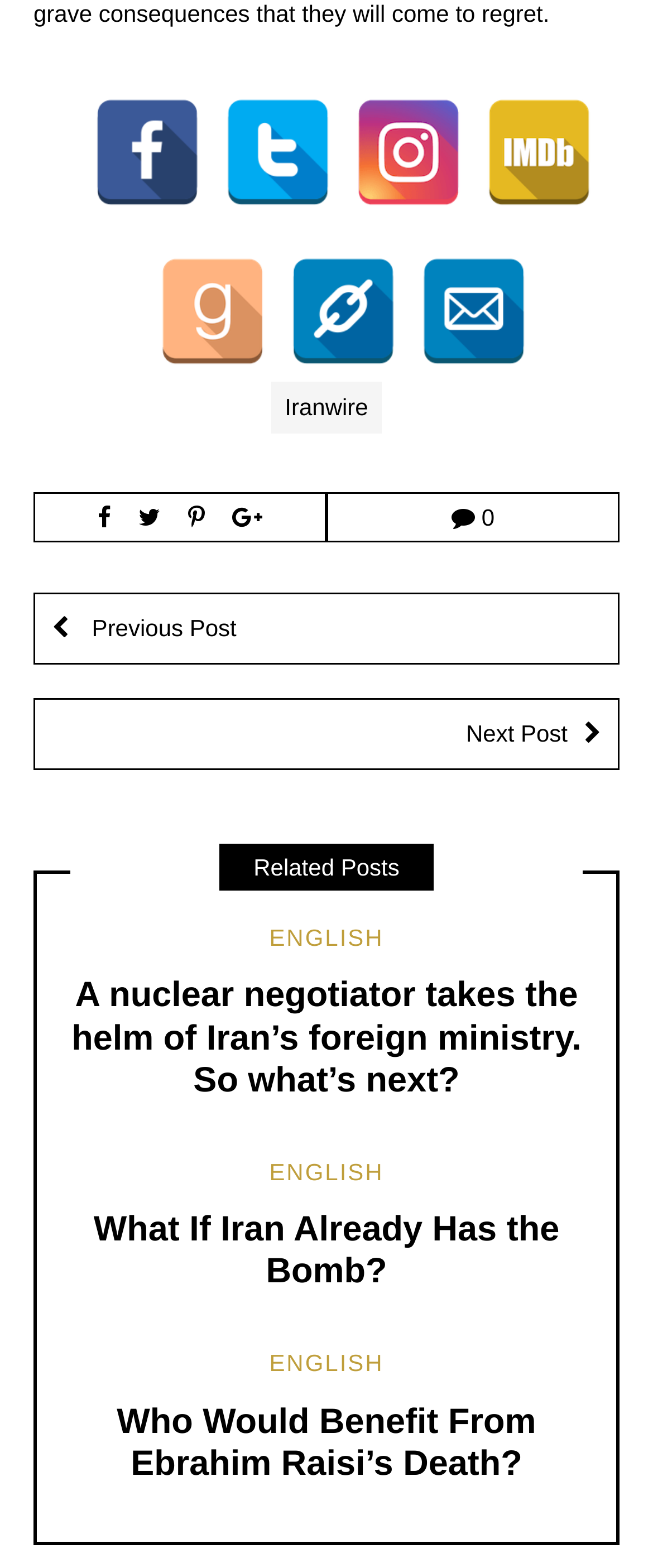Highlight the bounding box coordinates of the region I should click on to meet the following instruction: "Visit Facebook".

[0.131, 0.06, 0.321, 0.077]